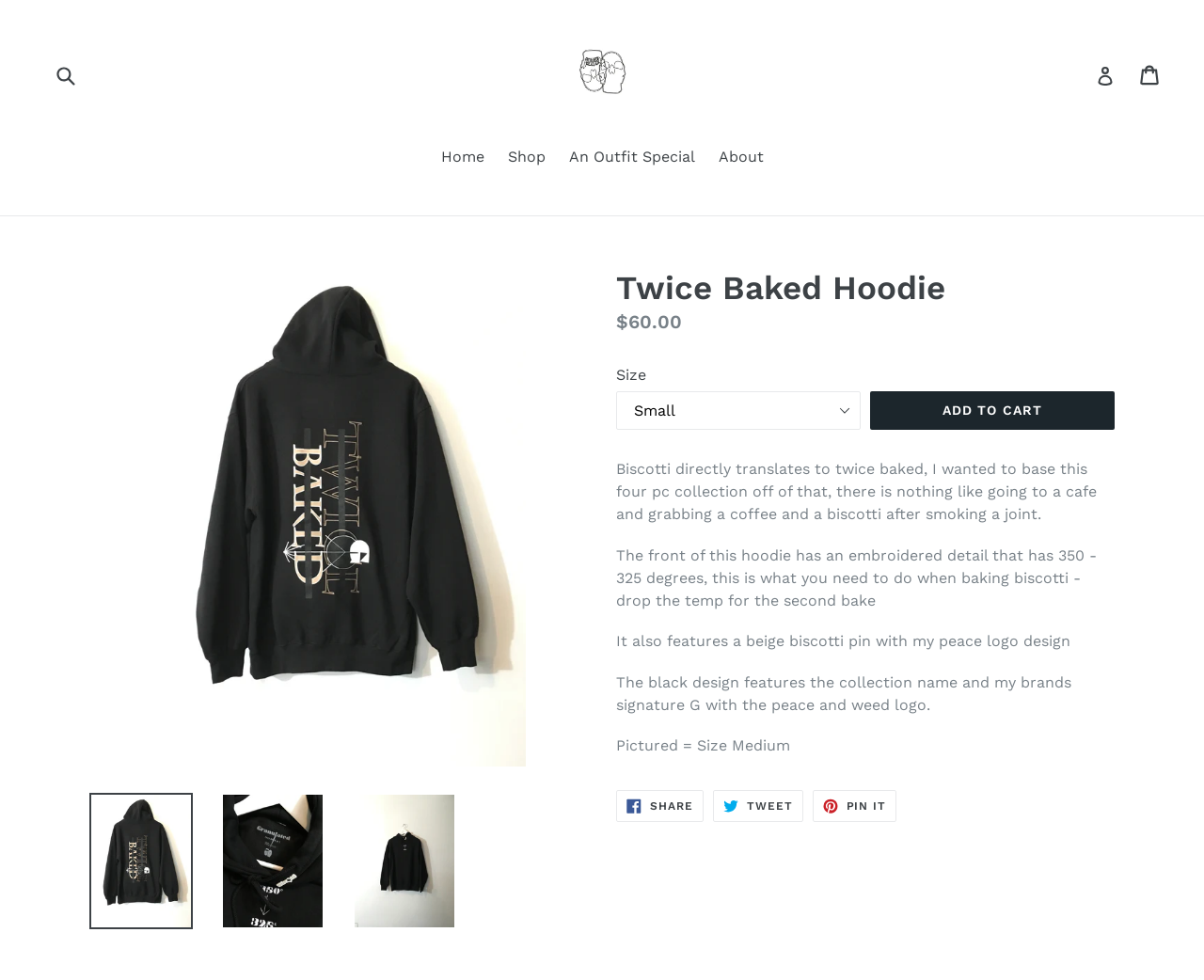Can you find and generate the webpage's heading?

Twice Baked Hoodie